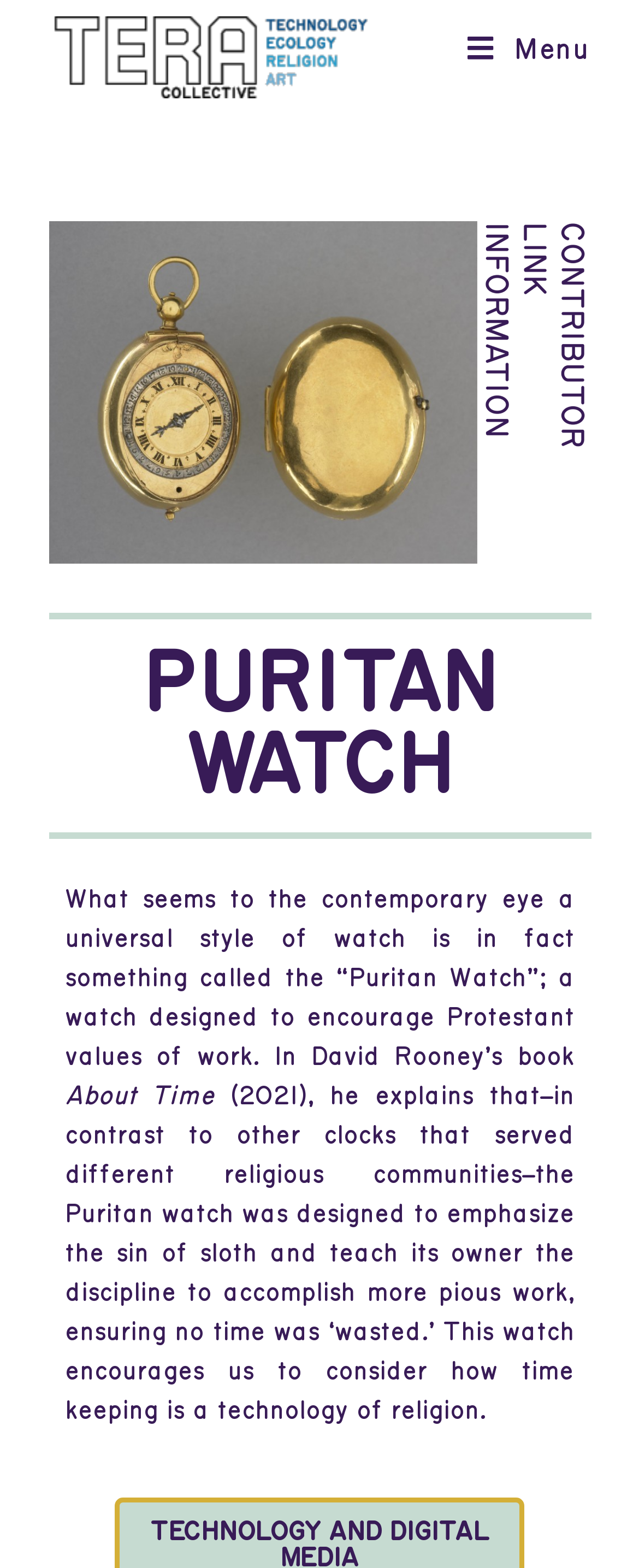What is the main theme of the webpage?
Examine the screenshot and reply with a single word or phrase.

Time keeping and religion